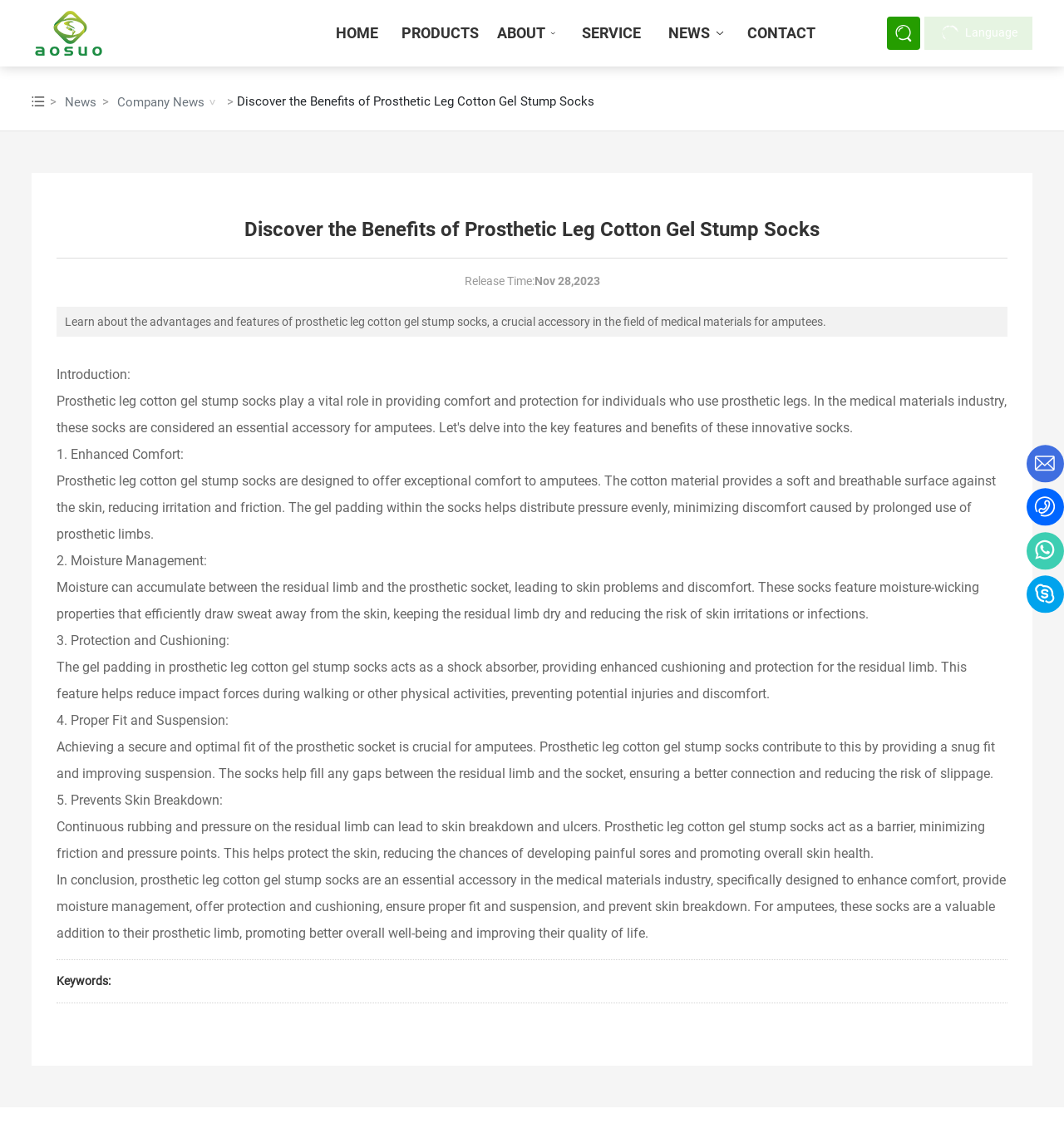Provide a short answer to the following question with just one word or phrase: How many advantages of prosthetic leg cotton gel stump socks are mentioned?

5